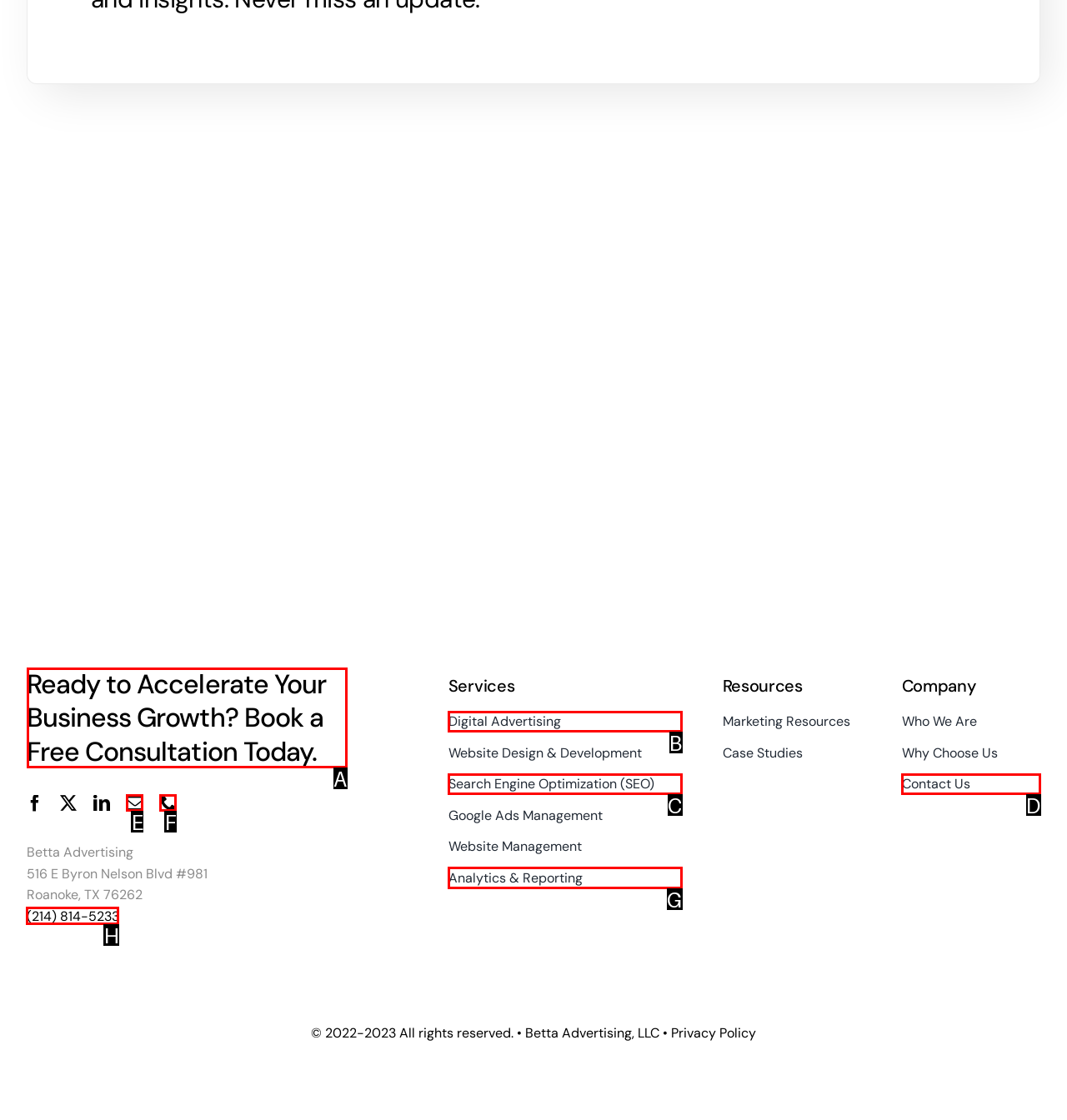Tell me the letter of the UI element to click in order to accomplish the following task: Book a free consultation today
Answer with the letter of the chosen option from the given choices directly.

A